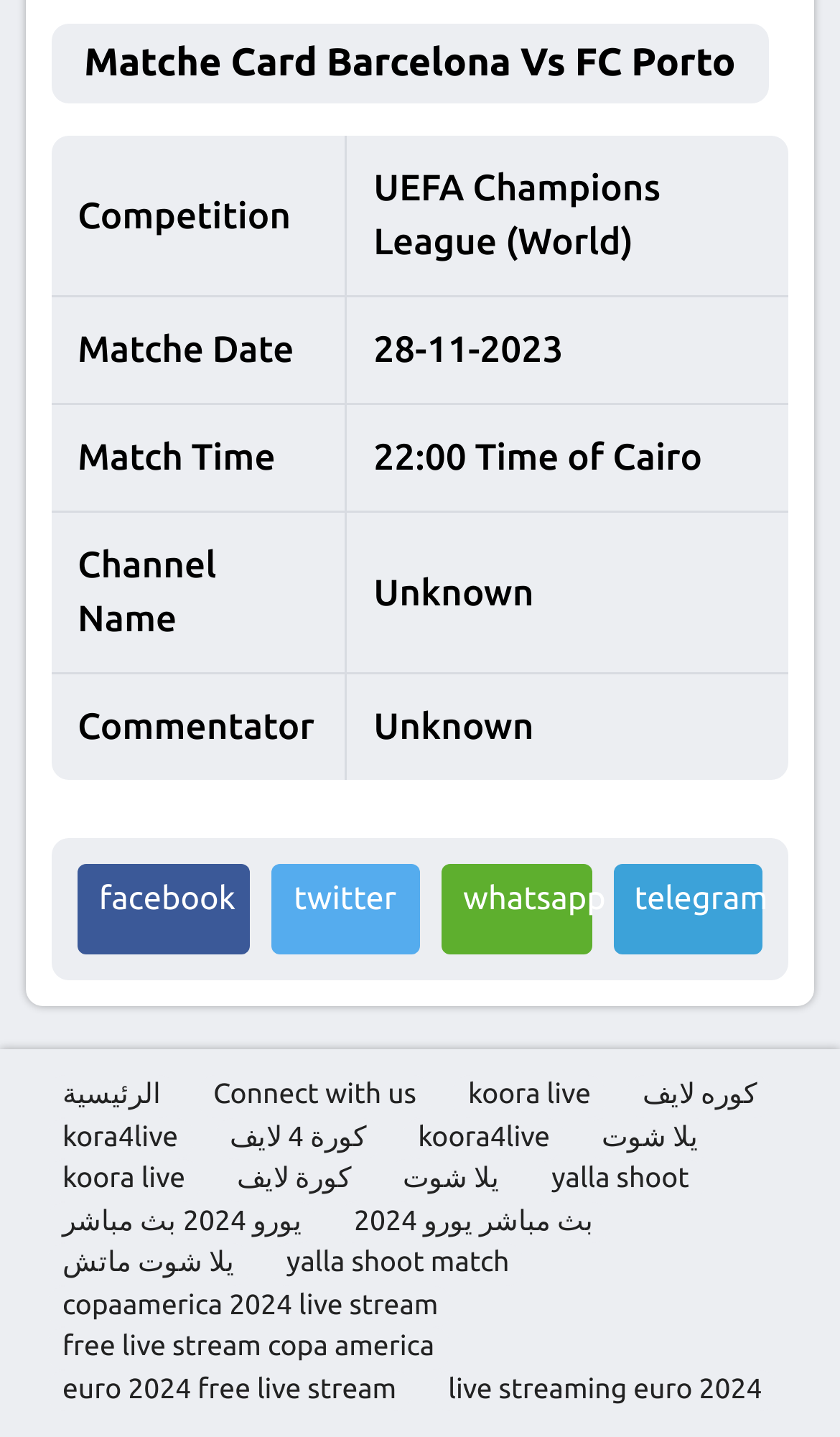Determine the bounding box coordinates for the region that must be clicked to execute the following instruction: "Watch koora live".

[0.539, 0.748, 0.721, 0.777]